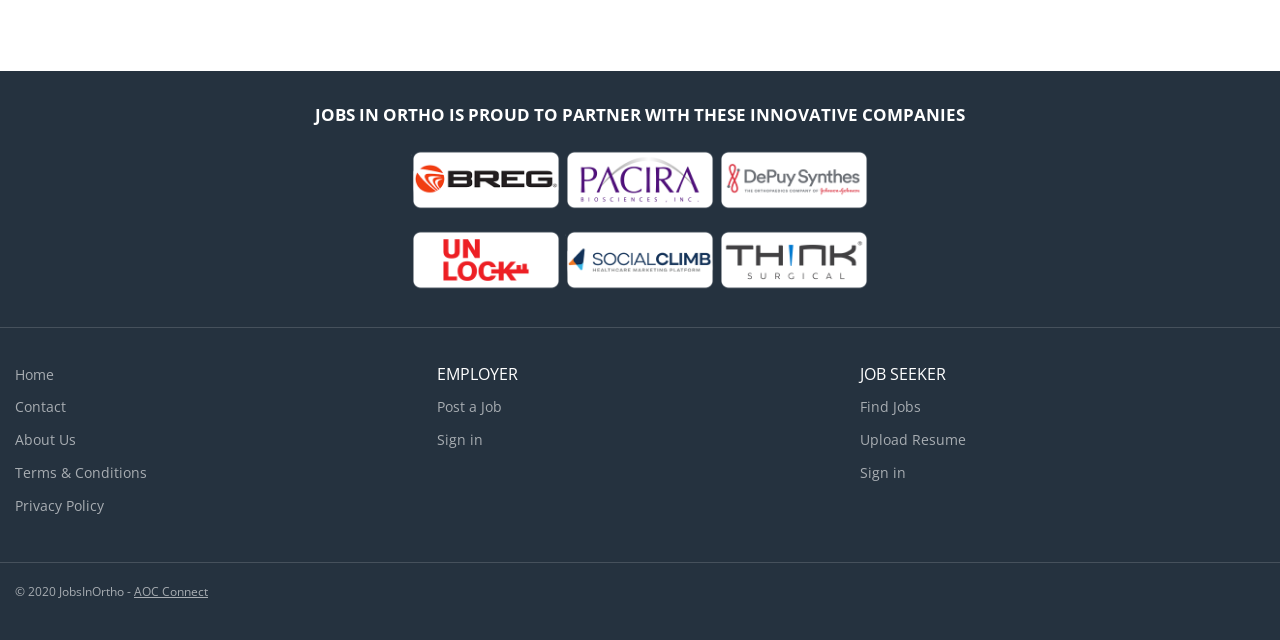Identify the bounding box coordinates for the UI element described as follows: "alt="Pacira Biosciences Inc"". Ensure the coordinates are four float numbers between 0 and 1, formatted as [left, top, right, bottom].

[0.441, 0.259, 0.559, 0.295]